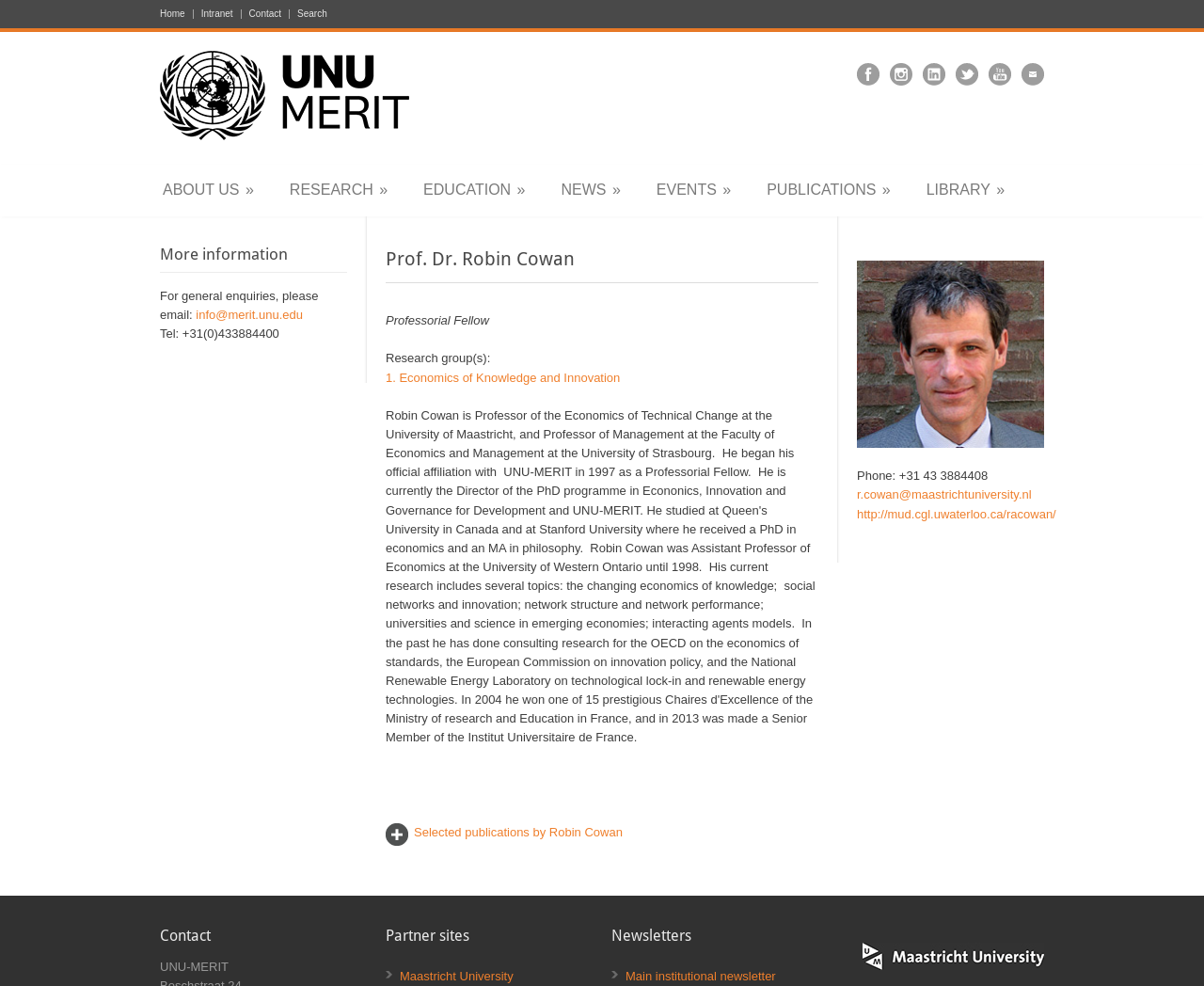Indicate the bounding box coordinates of the element that must be clicked to execute the instruction: "Visit Maastricht University's website". The coordinates should be given as four float numbers between 0 and 1, i.e., [left, top, right, bottom].

[0.332, 0.983, 0.426, 0.997]